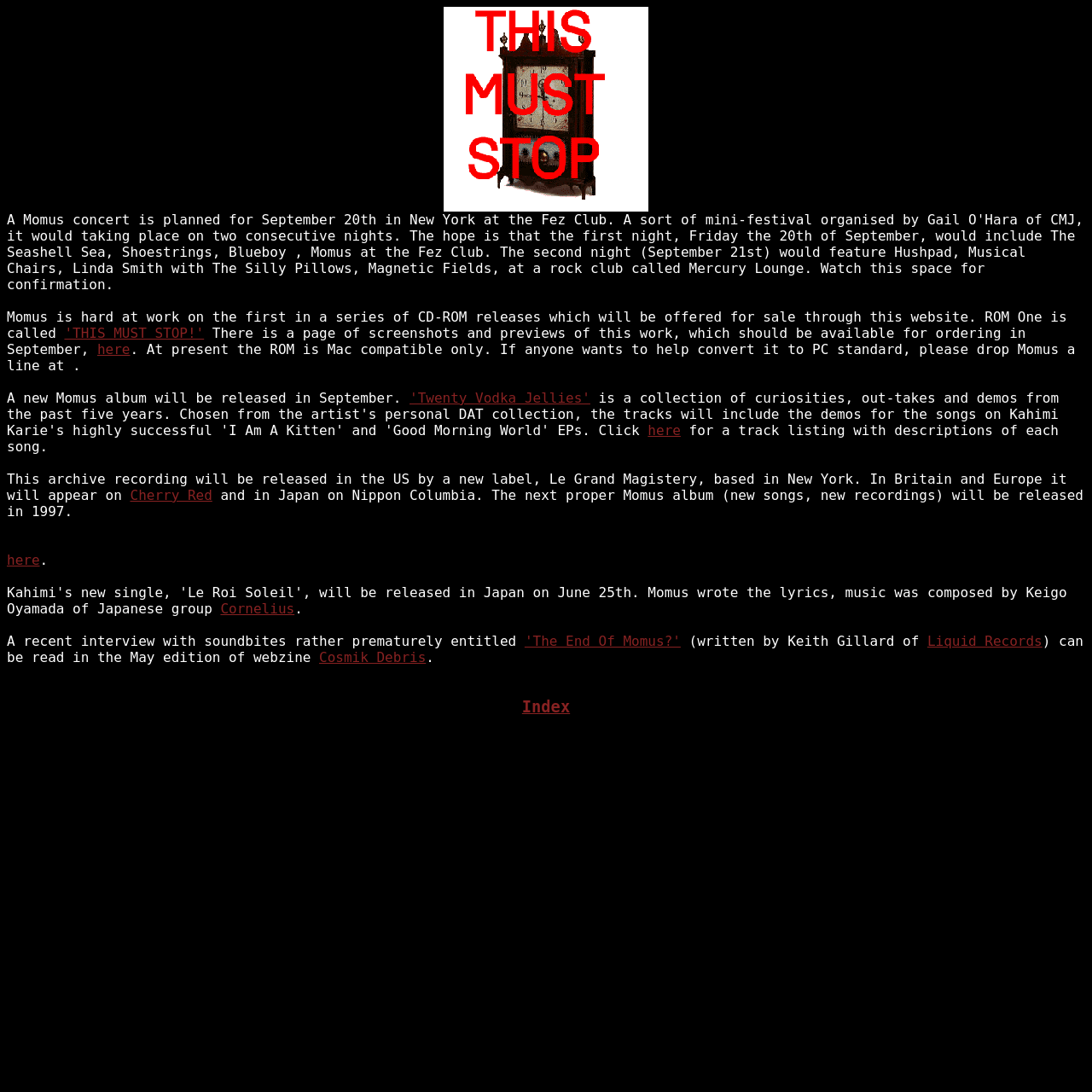Examine the image carefully and respond to the question with a detailed answer: 
What is the name of the label releasing Momus' album in the US?

The text states that the upcoming Momus album will be released in the US by a new label, Le Grand Magistery, based in New York.